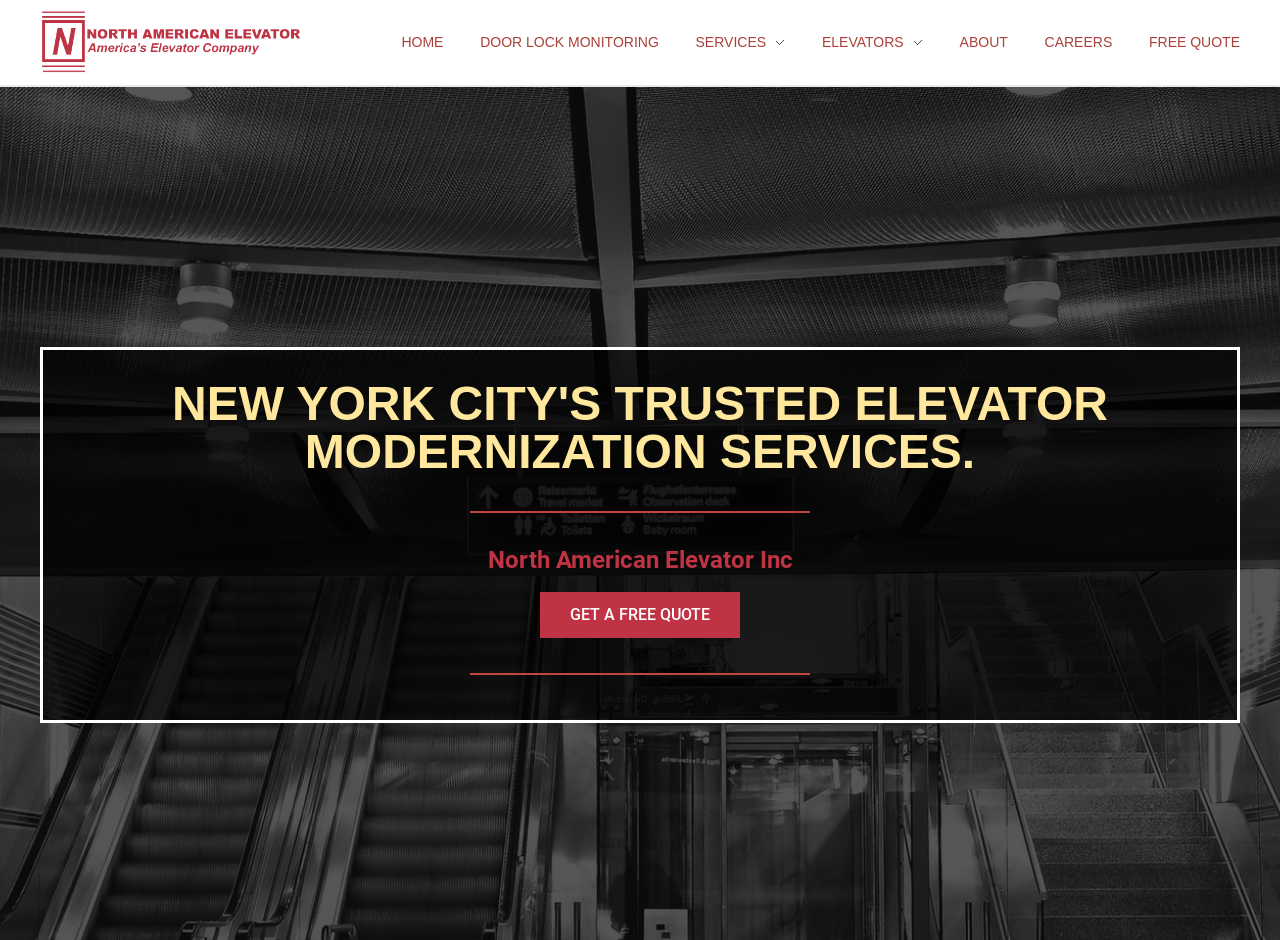Provide a brief response in the form of a single word or phrase:
What is the company name?

North American Elevator